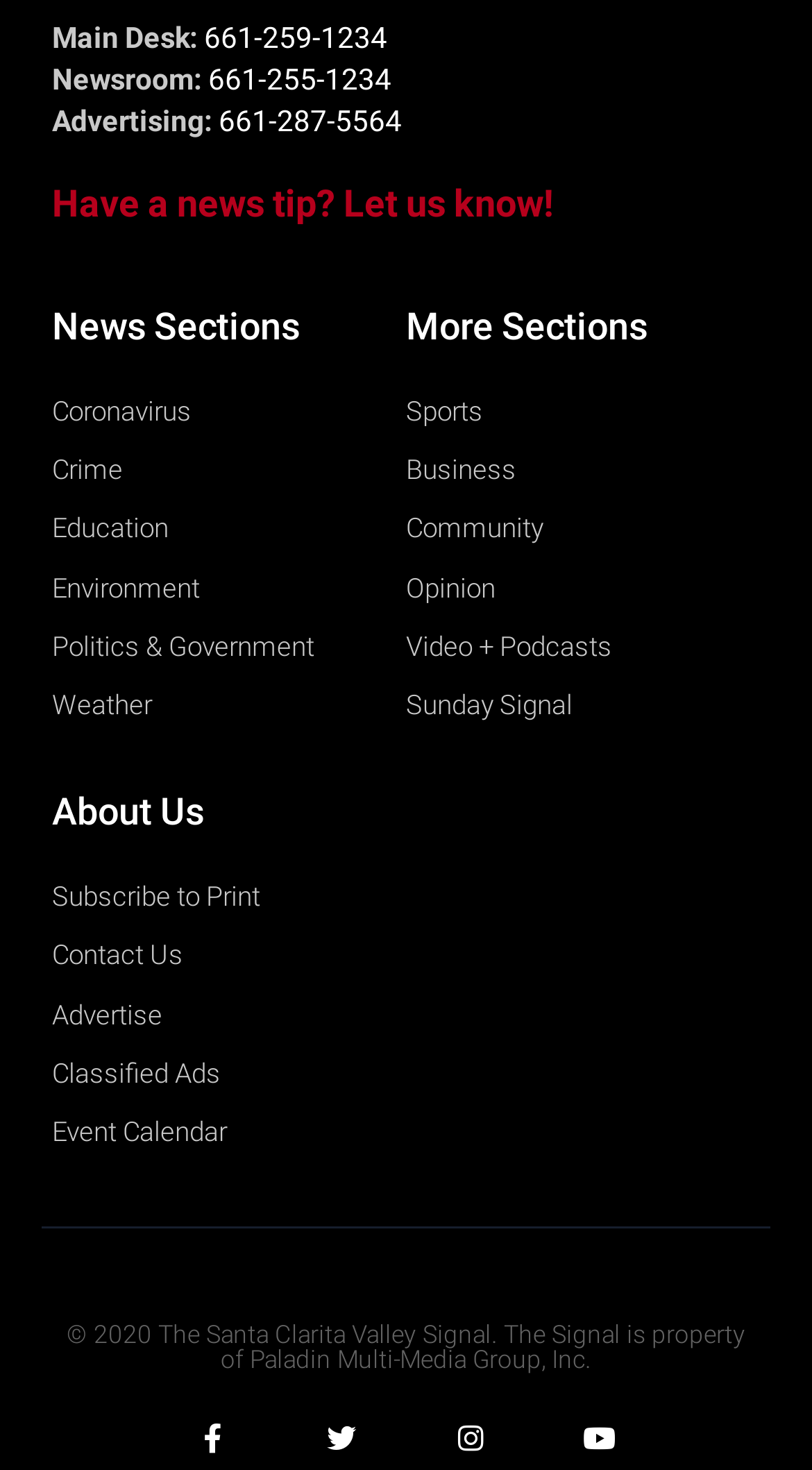Locate the bounding box coordinates of the segment that needs to be clicked to meet this instruction: "Check the Event Calendar".

[0.064, 0.754, 0.5, 0.787]